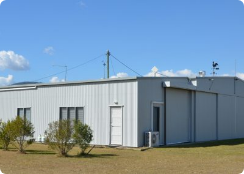Please answer the following query using a single word or phrase: 
What is the color of the door?

White